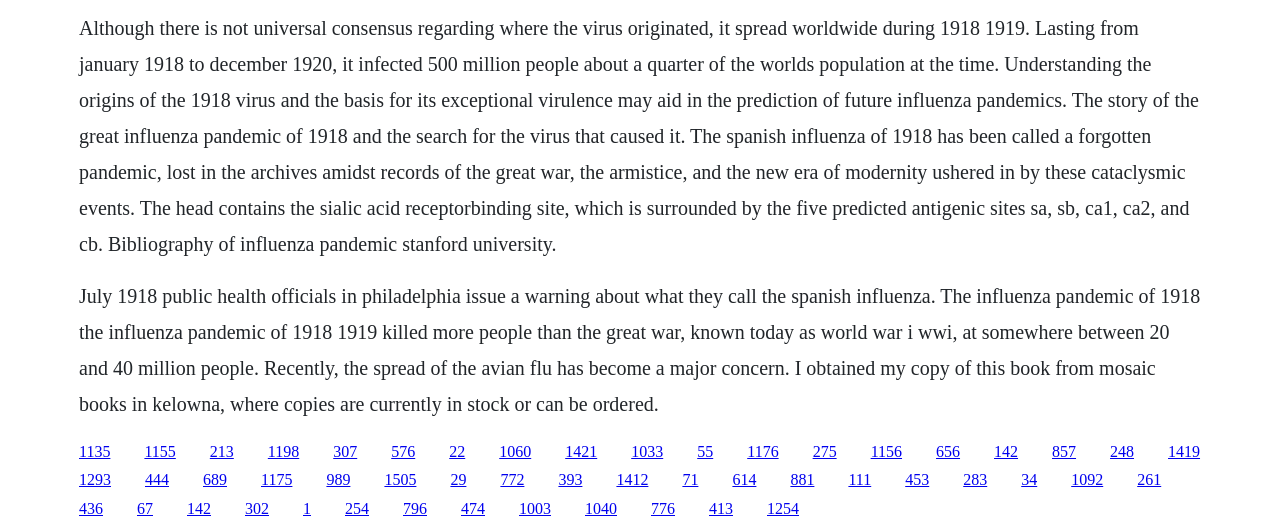What is the time period of the 1918 influenza pandemic?
Refer to the image and offer an in-depth and detailed answer to the question.

The time period of the 1918 influenza pandemic can be determined by reading the first StaticText element, which states 'Lasting from January 1918 to December 1920, it infected 500 million people...'. This sentence provides the specific dates of the pandemic, which are January 1918 to December 1920.